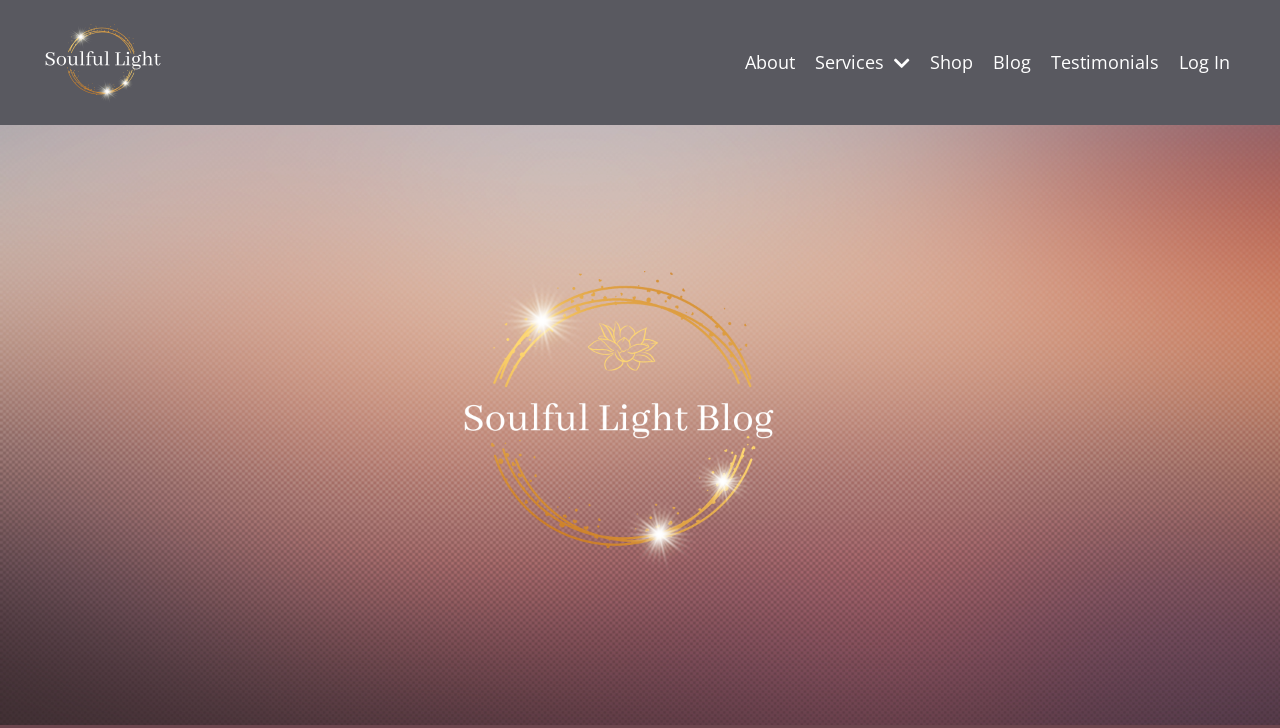How many main navigation links are there?
Use the image to give a comprehensive and detailed response to the question.

There are five main navigation links on the webpage, which are 'About', 'Services', 'Shop', 'Blog', and 'Testimonials', located at the top of the webpage with bounding boxes of [0.582, 0.066, 0.621, 0.106], [0.637, 0.066, 0.711, 0.106], [0.727, 0.066, 0.76, 0.106], [0.776, 0.066, 0.805, 0.106], and [0.821, 0.066, 0.905, 0.106] respectively.